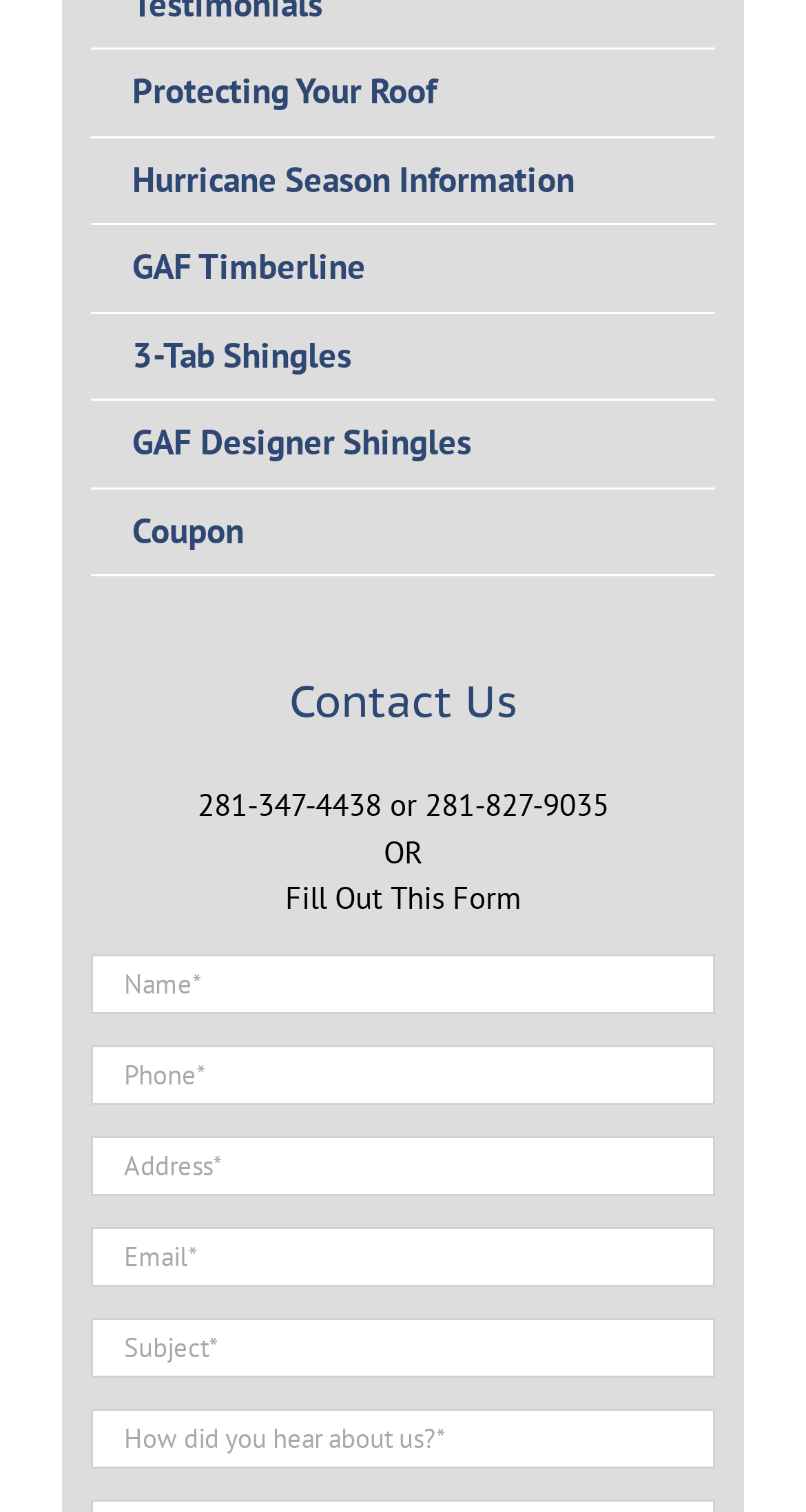What is the purpose of the form?
Answer the question with a single word or phrase by looking at the picture.

To contact us